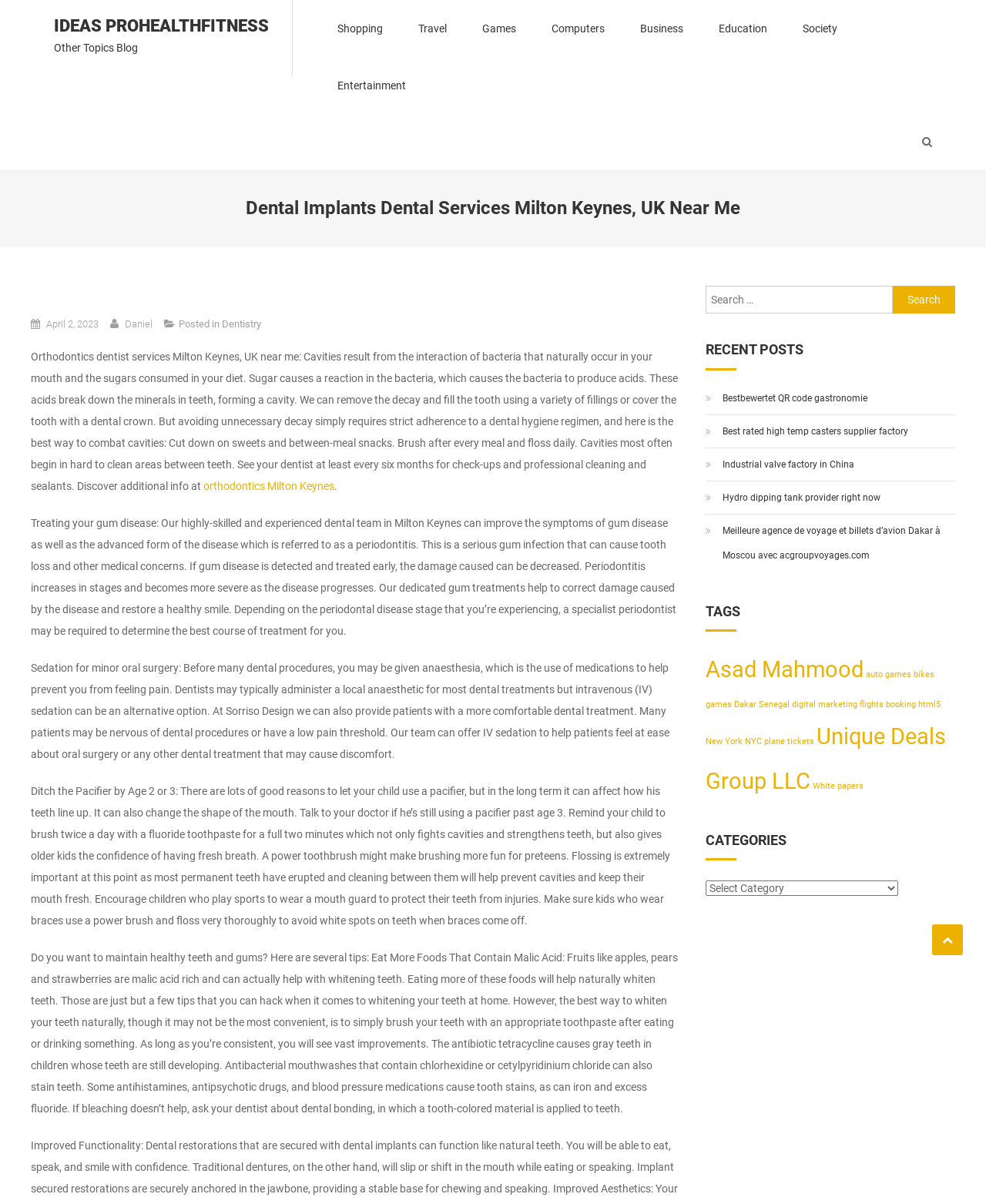What is the purpose of flossing in dental hygiene?
Can you provide a detailed and comprehensive answer to the question?

The webpage emphasizes the importance of flossing in dental hygiene, specifically to prevent cavities and keep the mouth fresh, especially for children who have erupted permanent teeth.